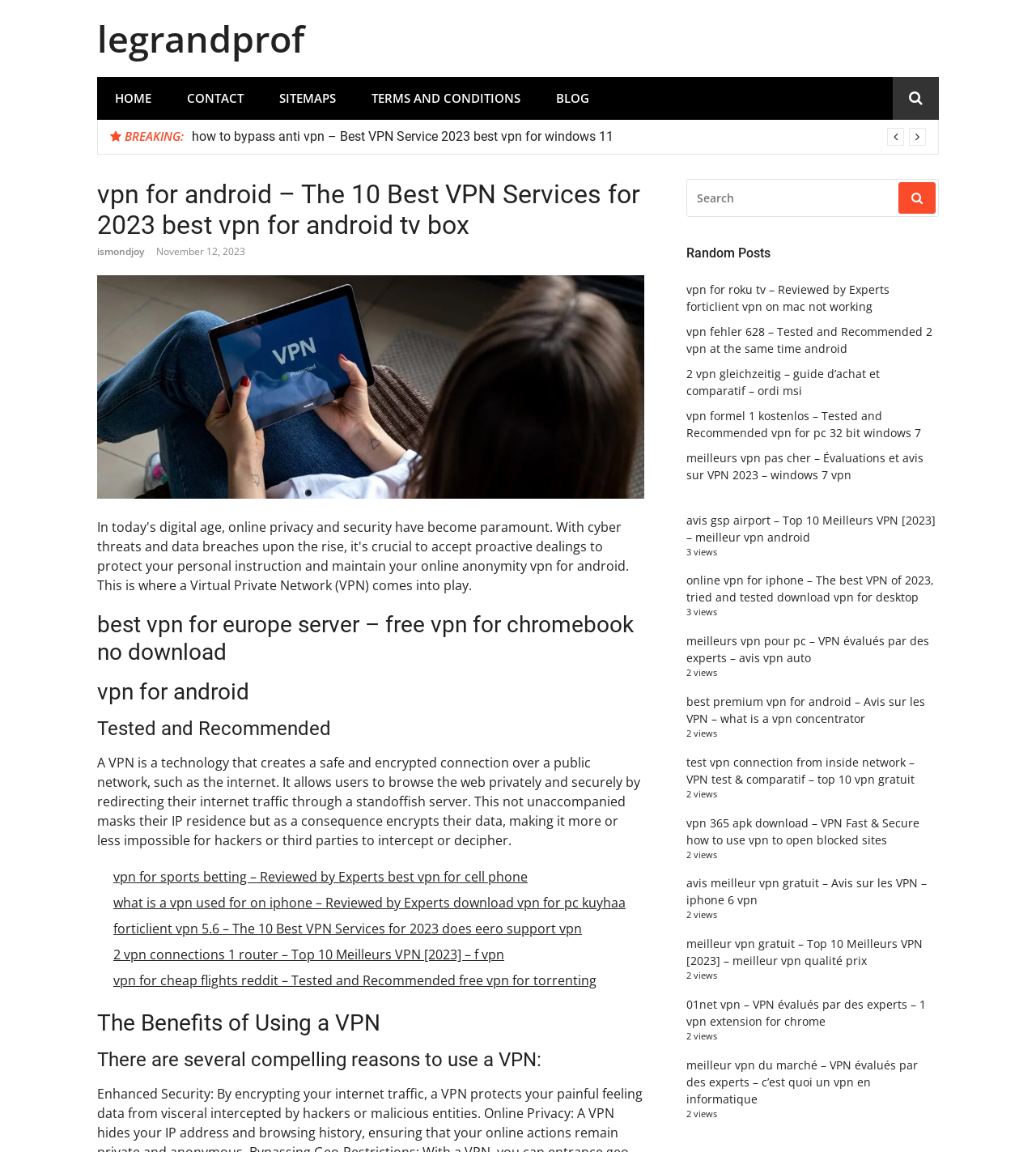Create an in-depth description of the webpage, covering main sections.

This webpage is about VPN services, with a focus on Android devices. At the top, there is a navigation menu with links to "HOME", "CONTACT", "SITEMAPS", "TERMS AND CONDITIONS", and "BLOG". Below the navigation menu, there is a breaking news section with a heading "BREAKING:" and a dropdown list of VPN-related topics.

The main content of the page is divided into sections. The first section has a heading "vpn for android – The 10 Best VPN Services for 2023 best vpn for android tv box" and provides an introduction to VPN technology, explaining how it works and its benefits. There are also links to related articles, such as "how to bypass anti vpn – Best VPN Service 2023 best vpn for windows 11" and "vpn for europe server – free vpn for chromebook no download".

The next section is titled "Tested and Recommended" and lists several VPN services with links to their reviews. Below this section, there is a paragraph of text explaining the benefits of using a VPN, followed by a section titled "The Benefits of Using a VPN" that lists several reasons to use a VPN.

On the right side of the page, there is a search bar with a button to submit a search query. Below the search bar, there is a section titled "Random Posts" that lists several links to VPN-related articles, each with a brief description and a view count.

Overall, the webpage appears to be a resource for individuals looking for information on VPN services, particularly for Android devices. It provides an introduction to VPN technology, lists several VPN services with reviews, and offers a search function to find specific topics related to VPNs.